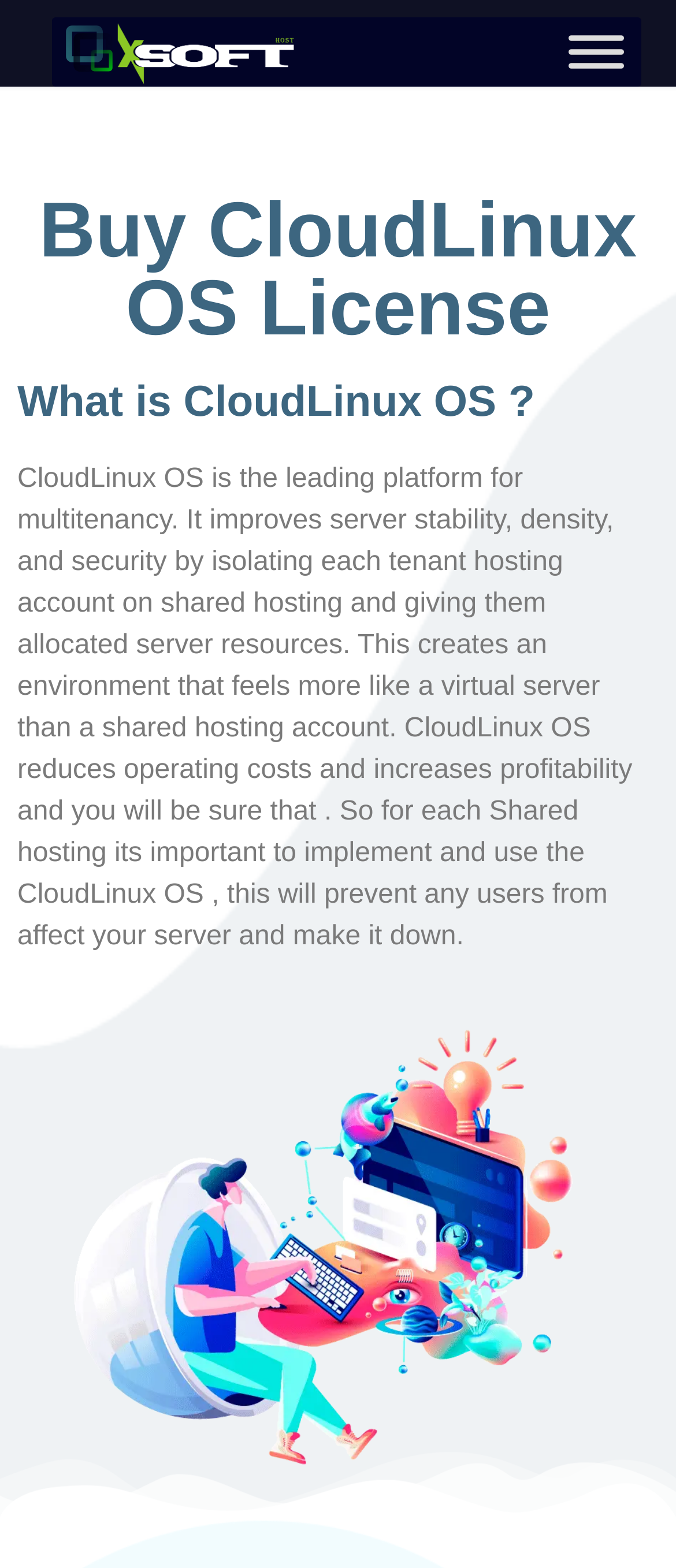Why is CloudLinux OS important for shared hosting?
Answer the question in a detailed and comprehensive manner.

The webpage content states that implementing and using CloudLinux OS on shared hosting prevents any users from affecting the server and making it down, which suggests that CloudLinux OS is important for shared hosting to prevent server downtime.